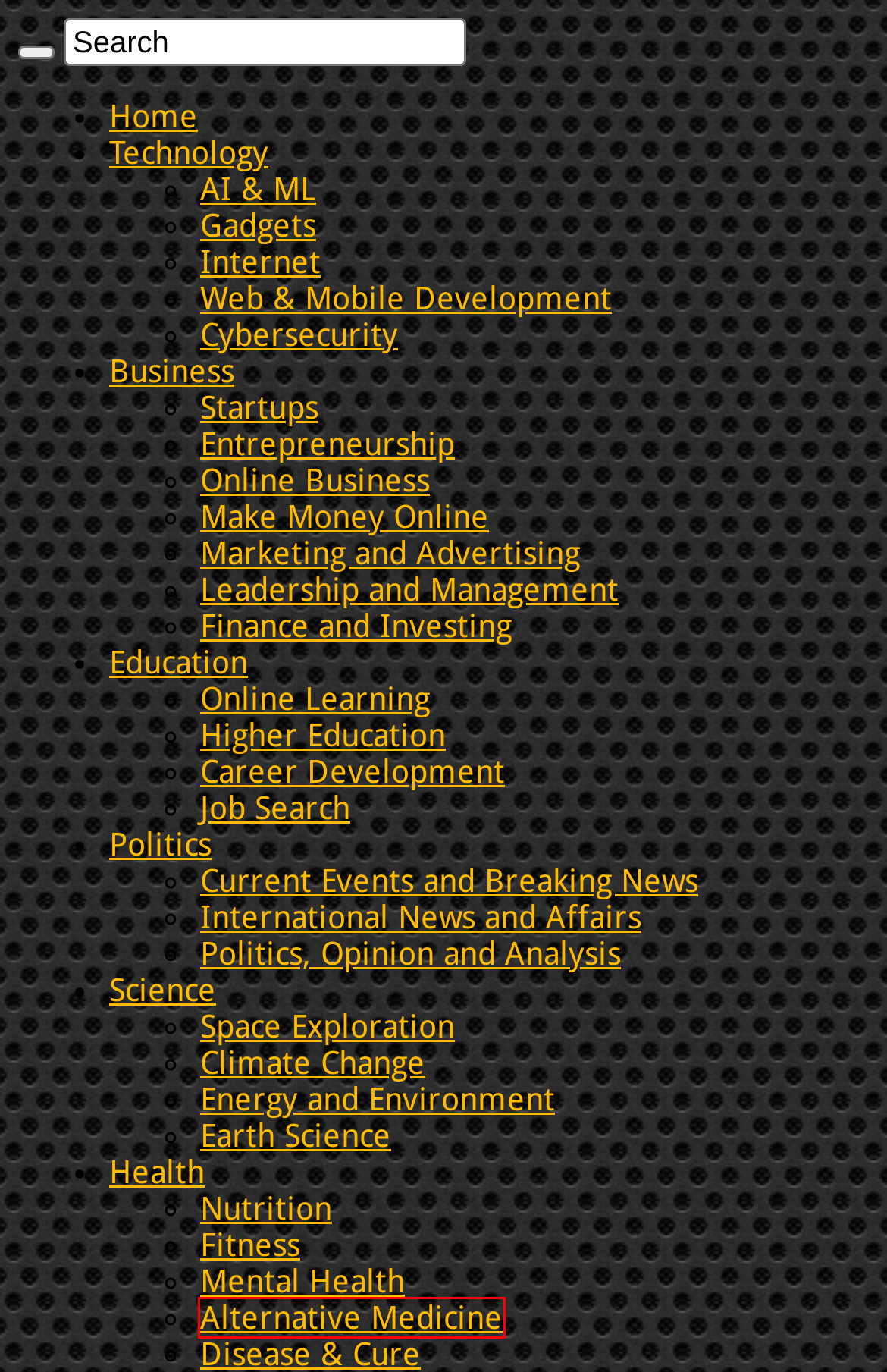Review the screenshot of a webpage containing a red bounding box around an element. Select the description that best matches the new webpage after clicking the highlighted element. The options are:
A. Career Development Archives - Mind Uncharted
B. Entrepreneurship Archives - Mind Uncharted
C. Current Events and Breaking News Archives - Mind Uncharted
D. Nutrition Archives - Mind Uncharted
E. Mental Health Archives - Mind Uncharted
F. Alternative Medicine Archives - Mind Uncharted
G. Fitness Archives - Mind Uncharted
H. Online Learning Archives - Mind Uncharted

F